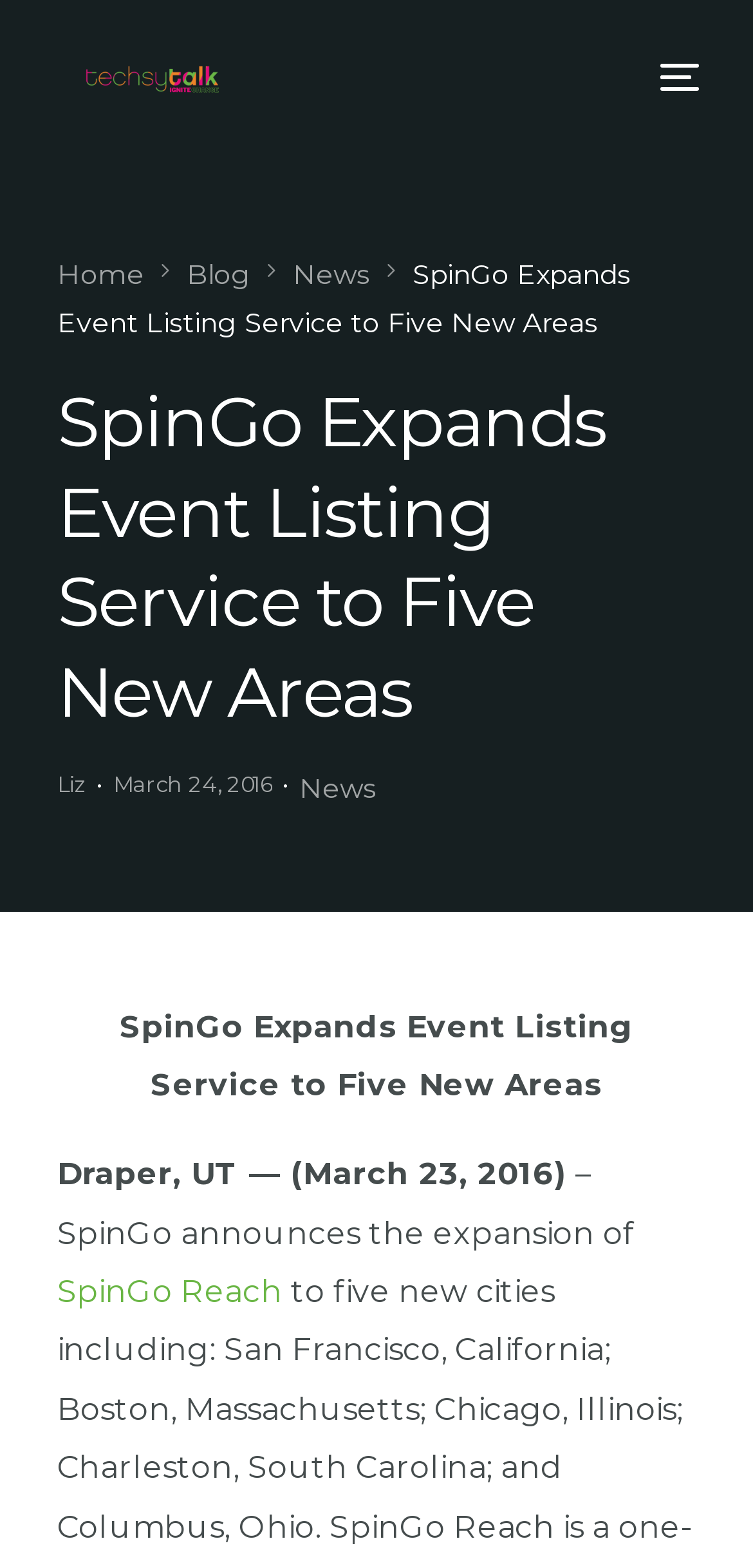Locate the bounding box of the user interface element based on this description: "SpinGo Reach".

[0.076, 0.812, 0.375, 0.835]